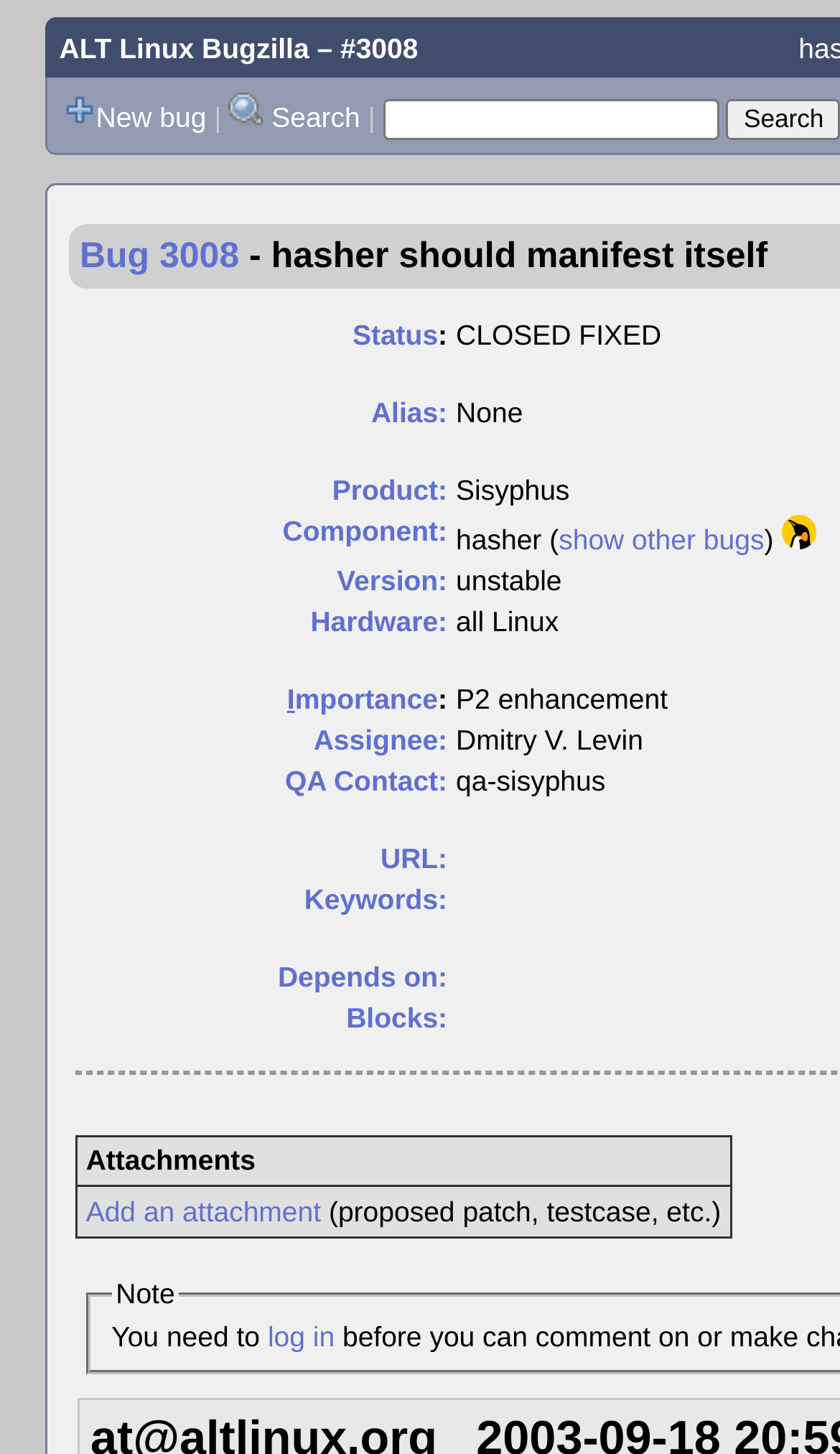What is the purpose of the 'Quick Search' textbox?
Kindly offer a comprehensive and detailed response to the question.

The 'Quick Search' textbox is located at the top of the webpage, and it is likely used to search for bugs based on certain keywords or criteria.